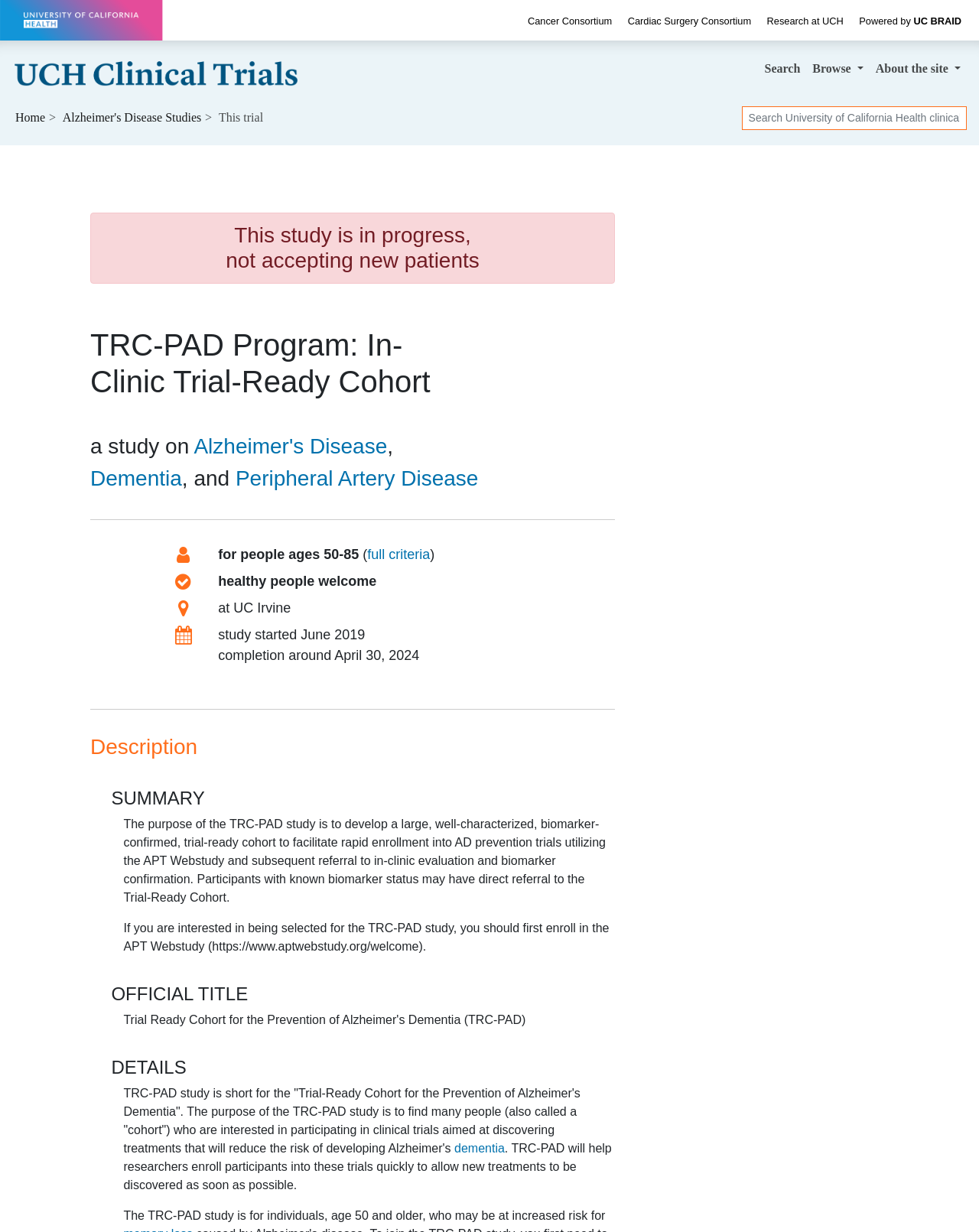Identify the primary heading of the webpage and provide its text.

TRC-PAD Program: In-Clinic Trial-Ready Cohort